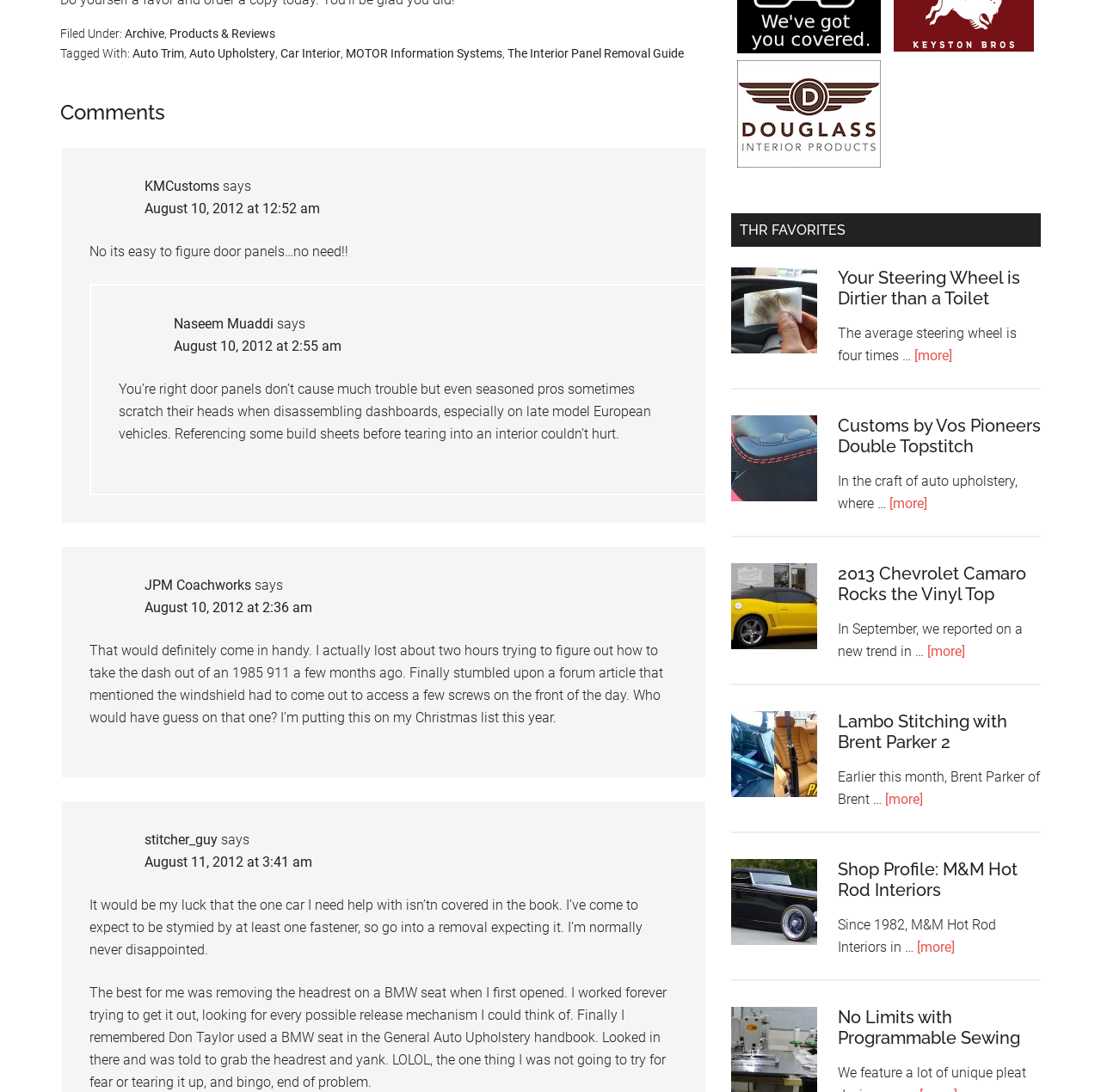What type of products are advertised in the footer?
Craft a detailed and extensive response to the question.

The footer contains links to various companies, such as 'Hyde Leather', 'Keyston Bros', and 'Douglass Interior Products', which are likely related to auto upholstery. This suggests that the products advertised in the footer are auto upholstery products.